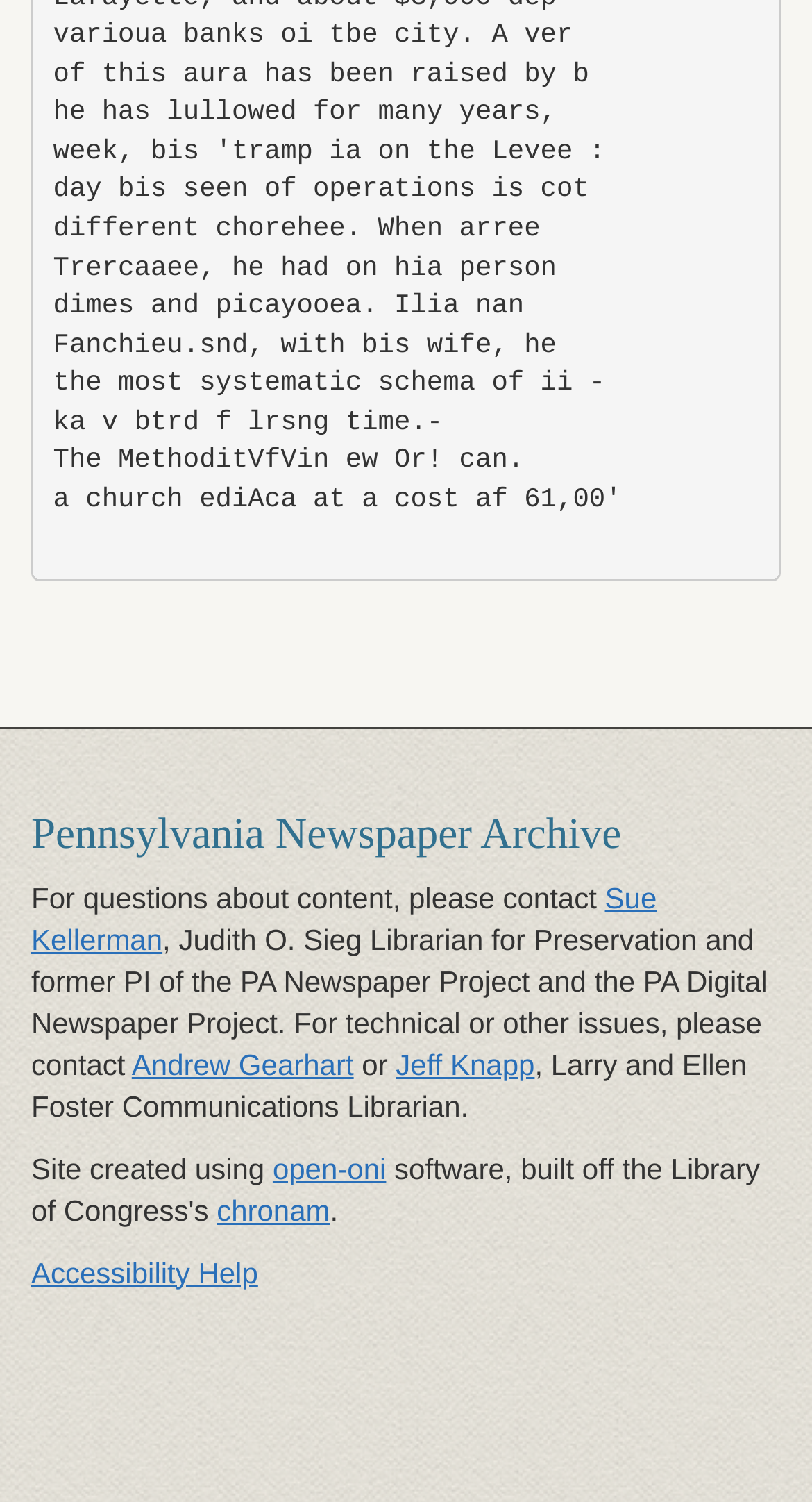What is the name of the librarian for preservation?
Please provide a comprehensive and detailed answer to the question.

I found the answer by looking at the text that says 'For questions about content, please contact Sue Kellerman, Judith O. Sieg Librarian for Preservation and former PI of the PA Newspaper Project and the PA Digital Newspaper Project.'